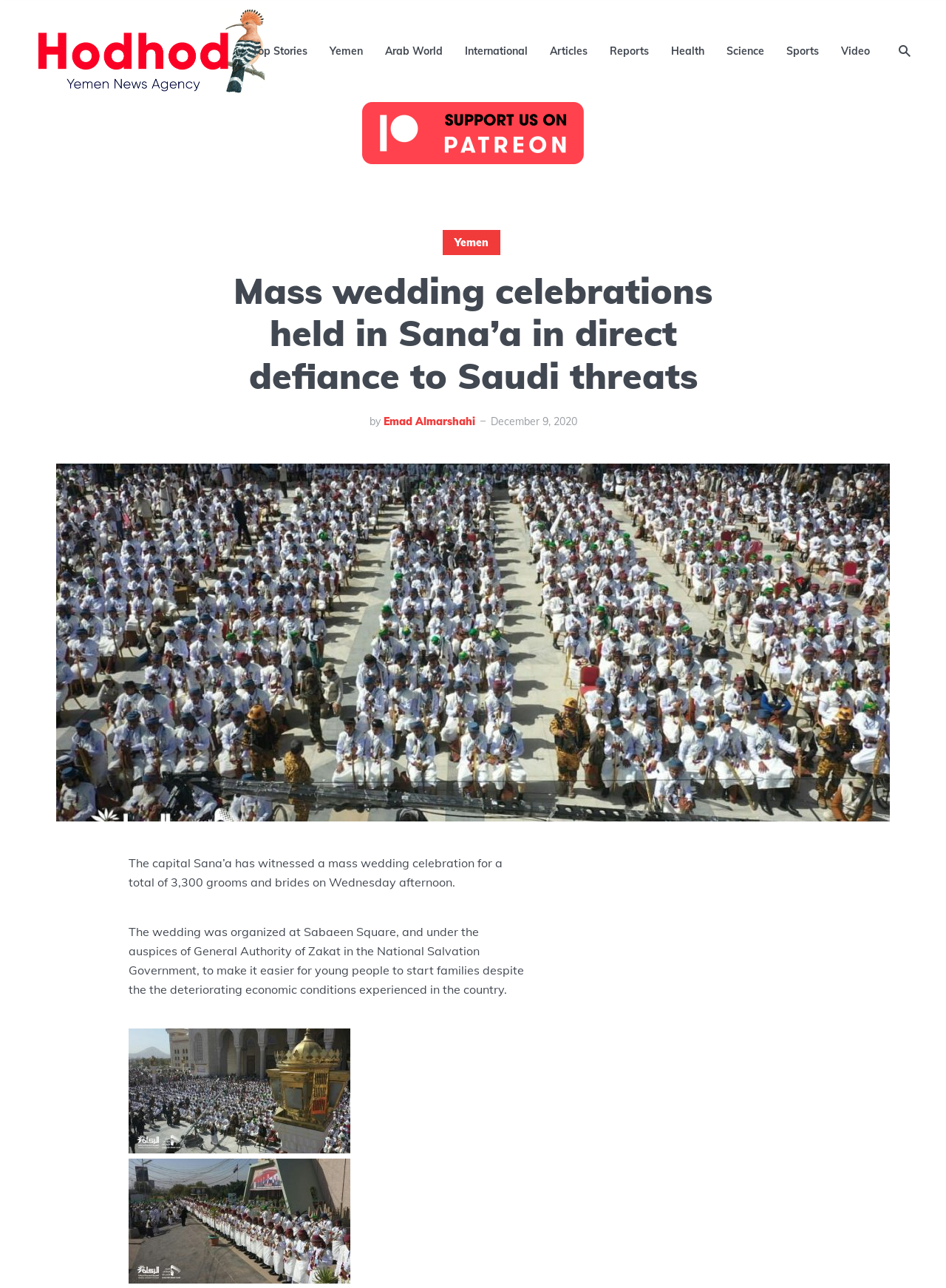Can you provide the bounding box coordinates for the element that should be clicked to implement the instruction: "Watch Video"?

[0.889, 0.025, 0.92, 0.054]